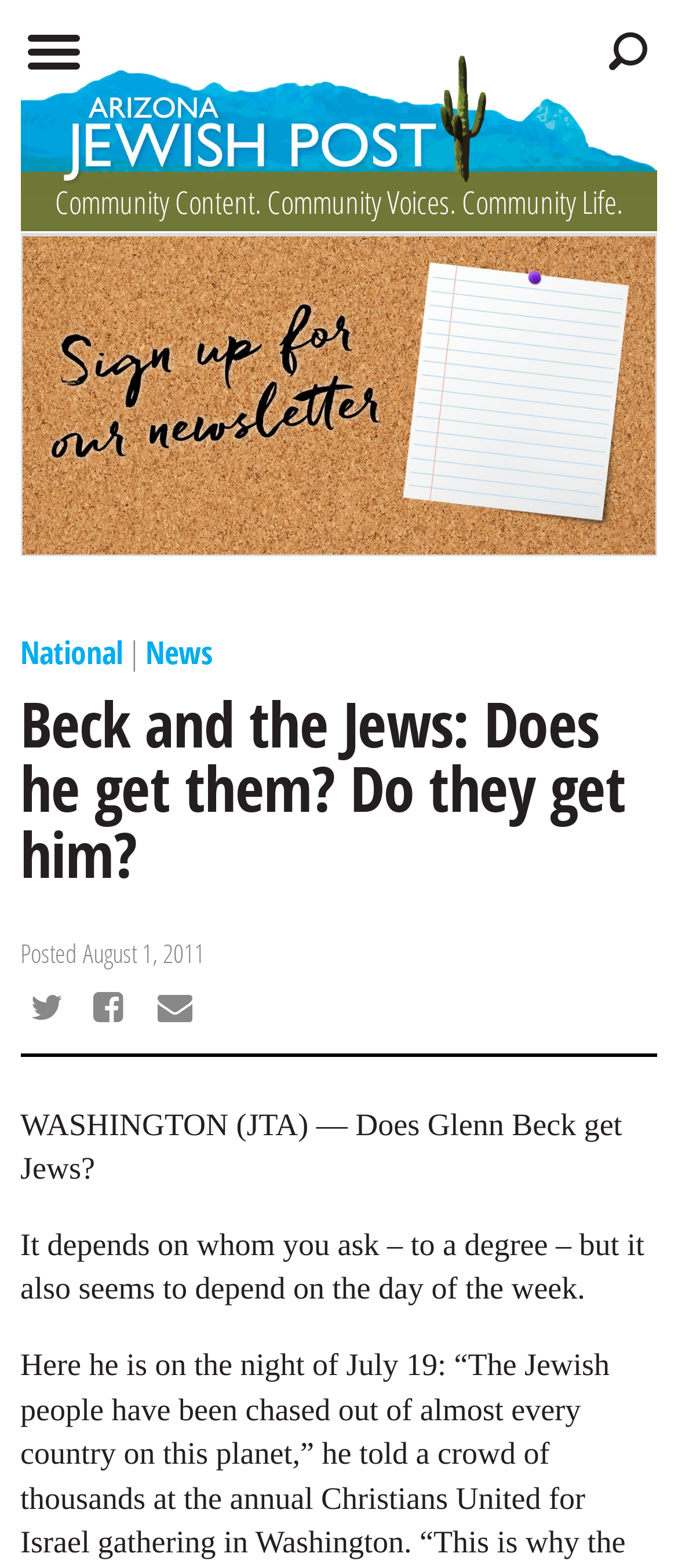Specify the bounding box coordinates (top-left x, top-left y, bottom-right x, bottom-right y) of the UI element in the screenshot that matches this description: News

[0.215, 0.403, 0.315, 0.429]